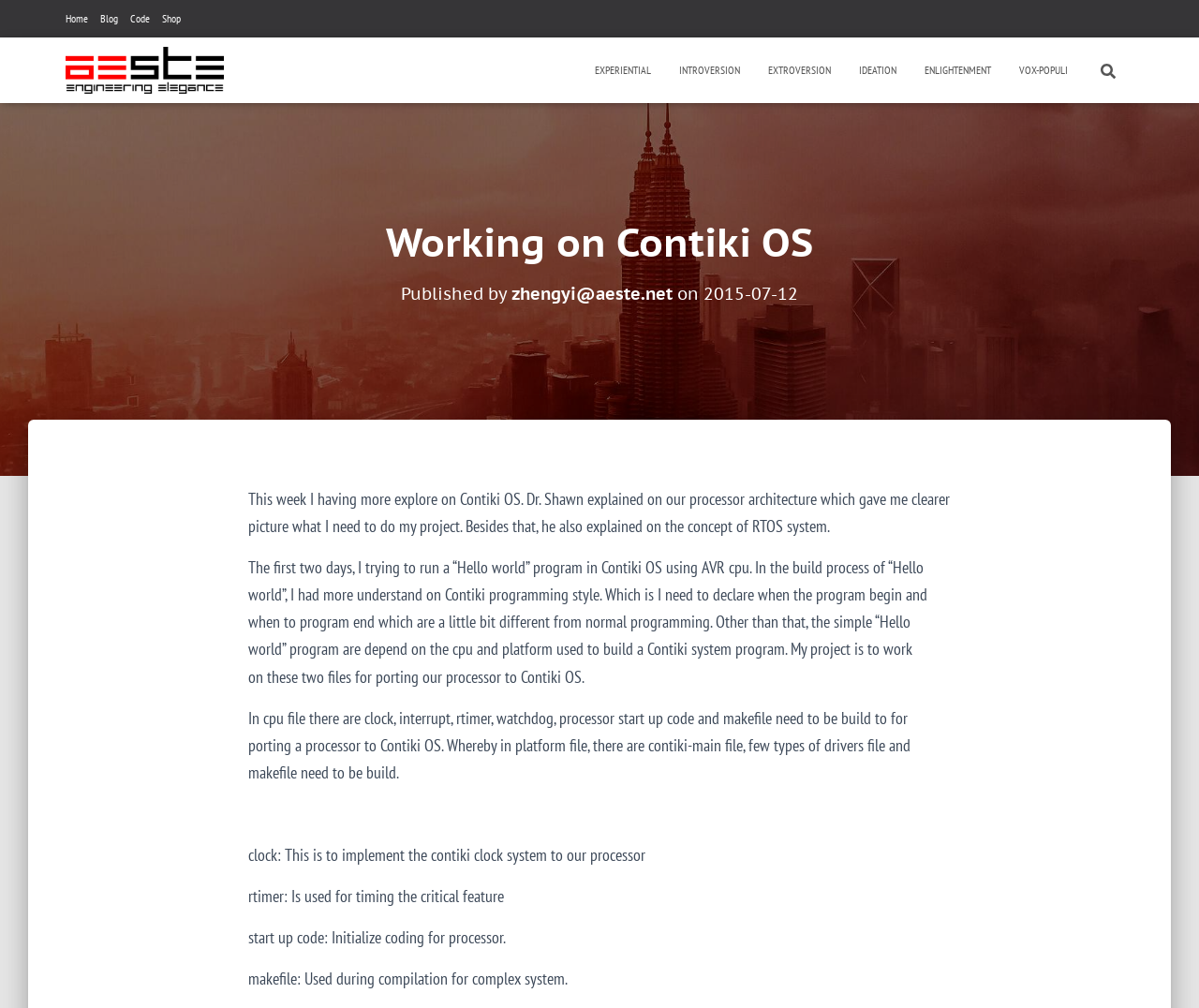Given the description reporting problems with data, predict the bounding box coordinates of the UI element. Ensure the coordinates are in the format (top-left x, top-left y, bottom-right x, bottom-right y) and all values are between 0 and 1.

None